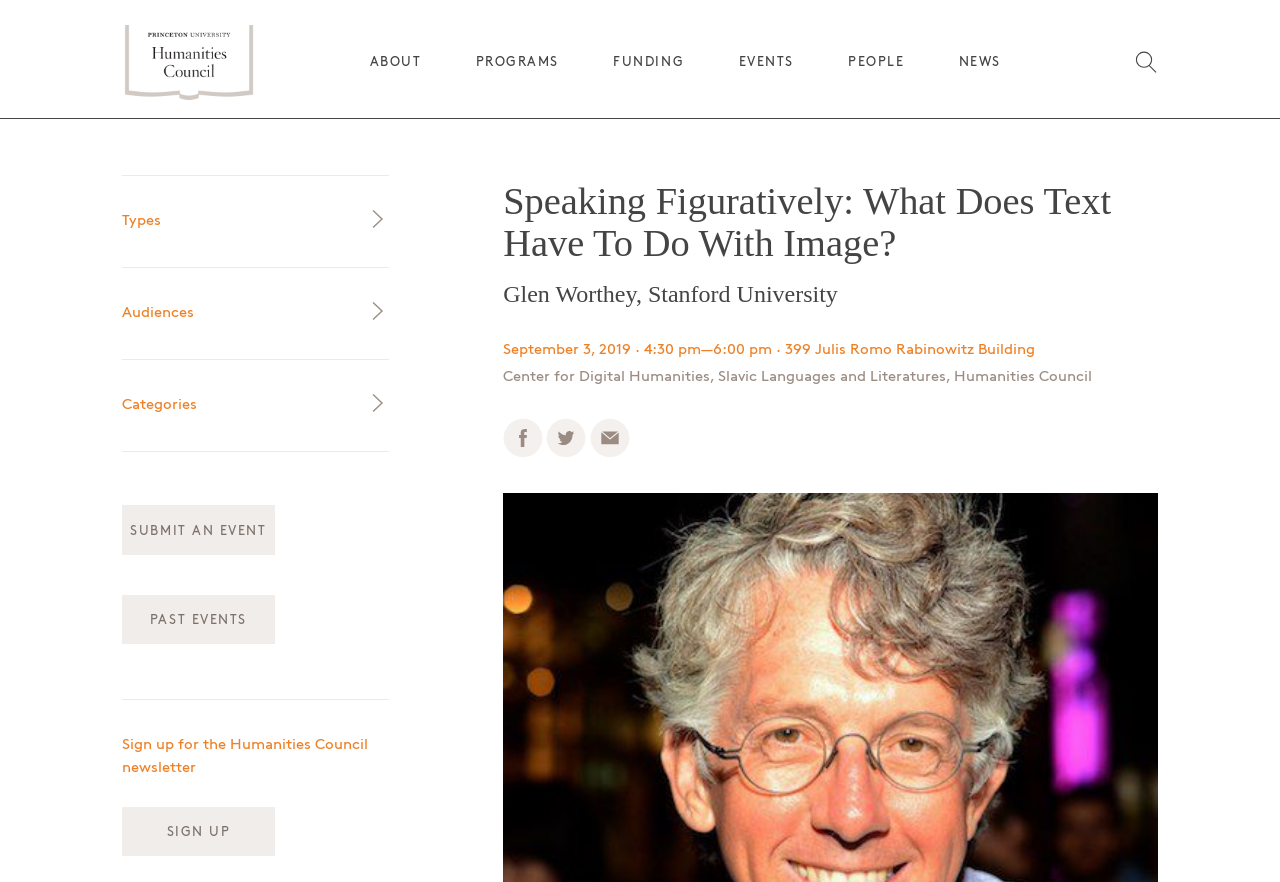Can you determine the main header of this webpage?

Speaking Figuratively: What Does Text Have To Do With Image?